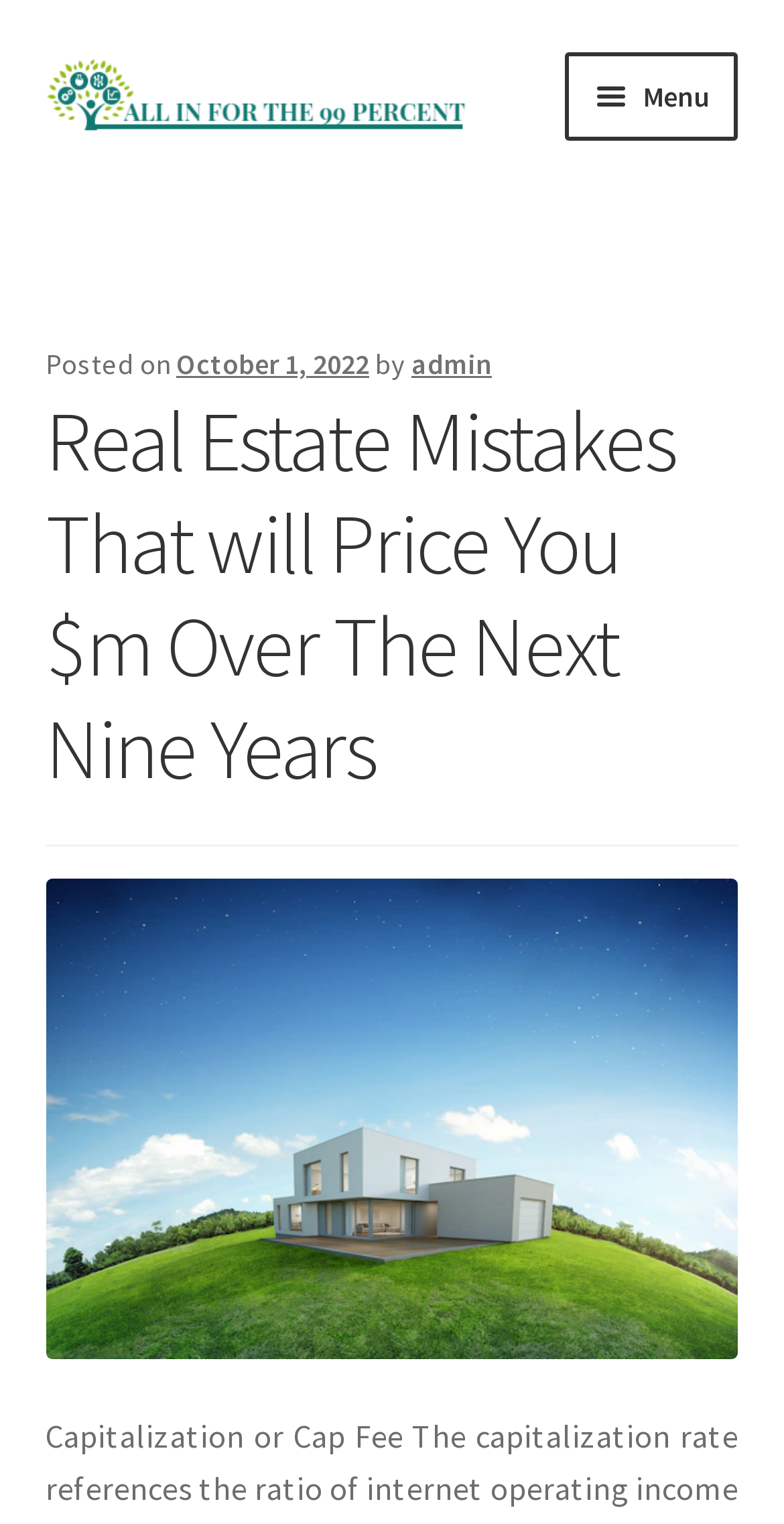What is the topic of the article?
Examine the image closely and answer the question with as much detail as possible.

I determined the topic of the article by looking at the heading element with the text 'Real Estate Mistakes That will Price You $m Over The Next Nine Years' which is a child of the header element and has a bounding box coordinate that indicates it is a prominent element on the page.